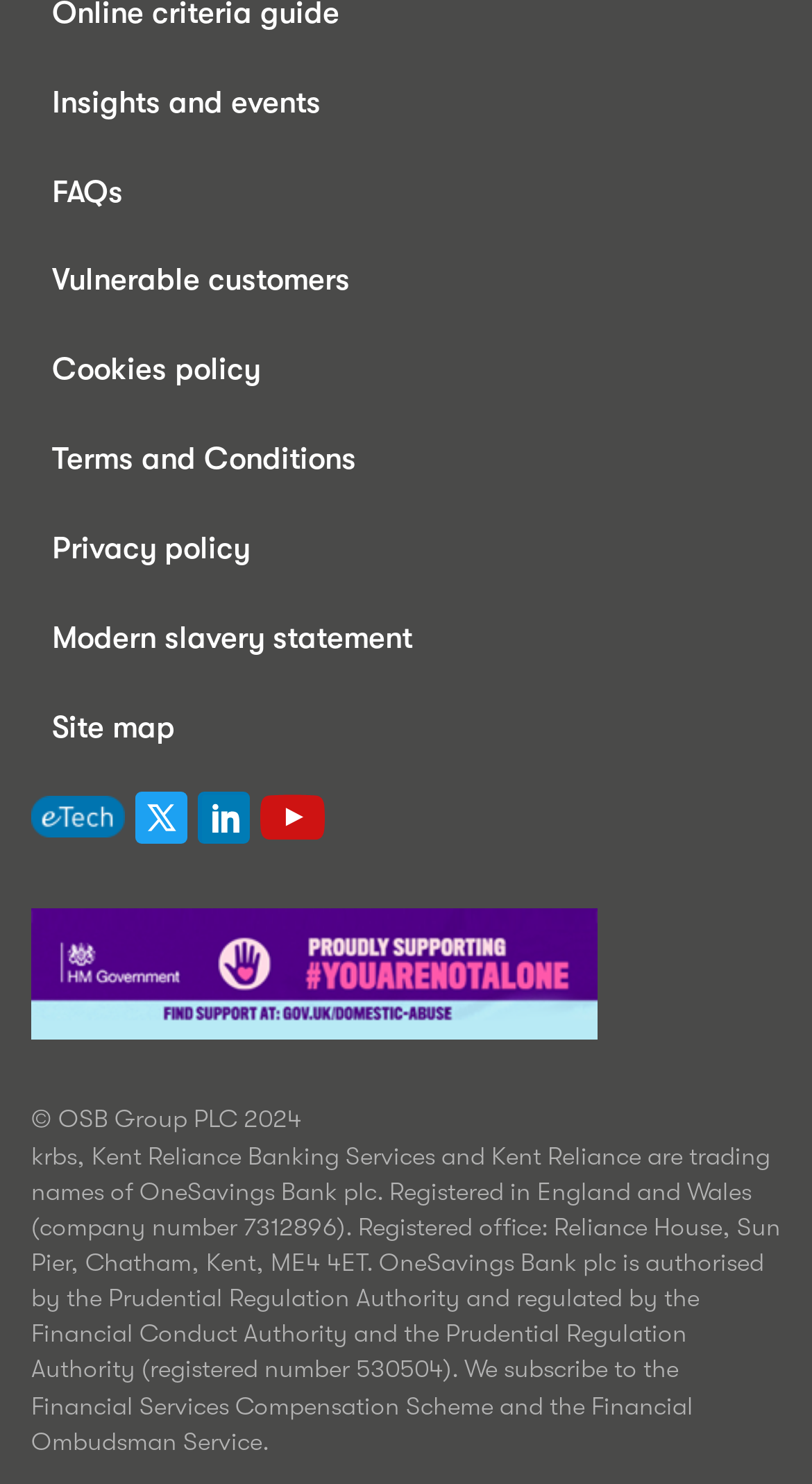Specify the bounding box coordinates of the area to click in order to execute this command: 'Find support at youarenotalone'. The coordinates should consist of four float numbers ranging from 0 to 1, and should be formatted as [left, top, right, bottom].

[0.038, 0.642, 0.735, 0.668]